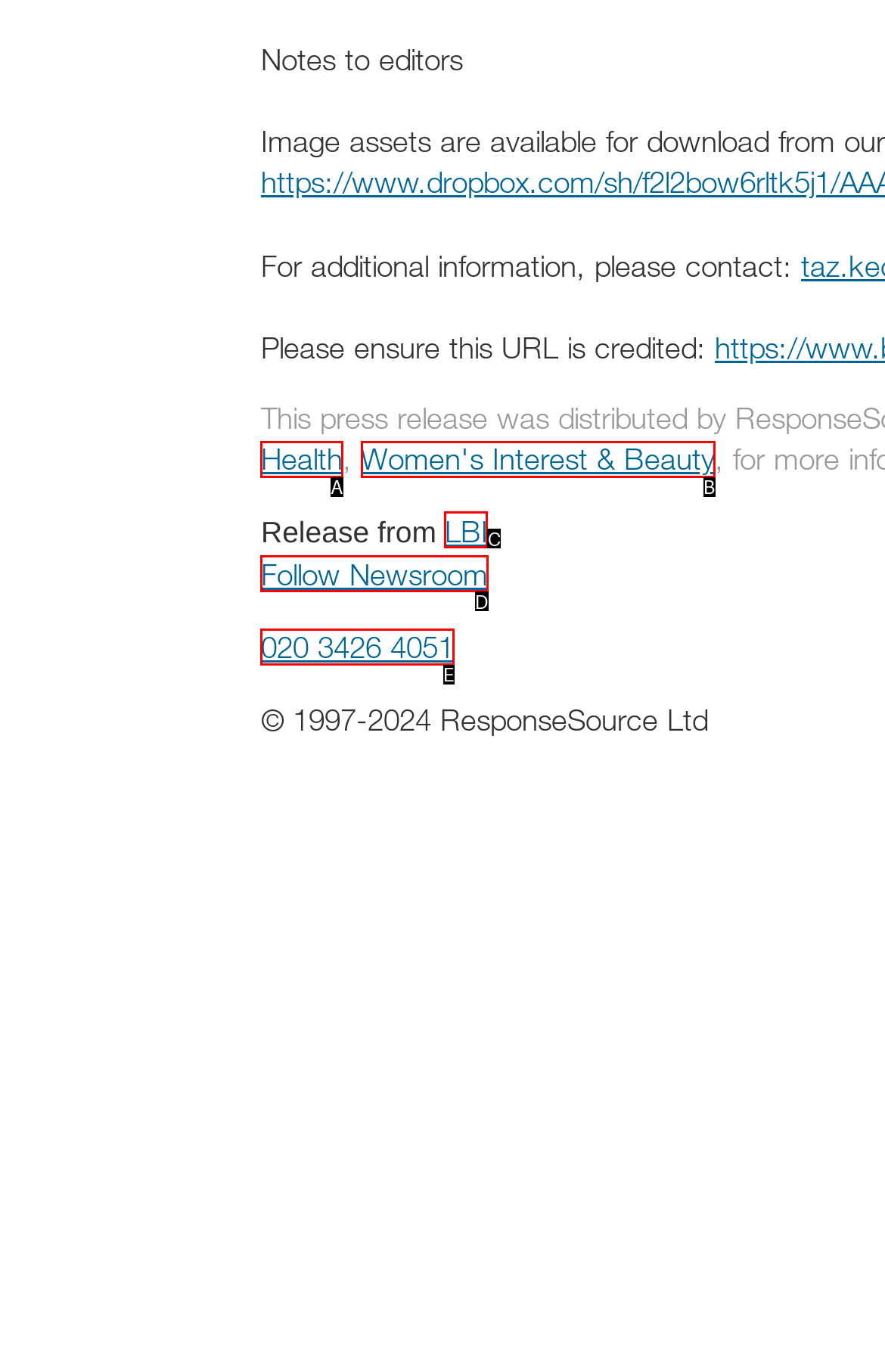Determine which HTML element fits the description: alt="睿智科普教育協會". Answer with the letter corresponding to the correct choice.

None